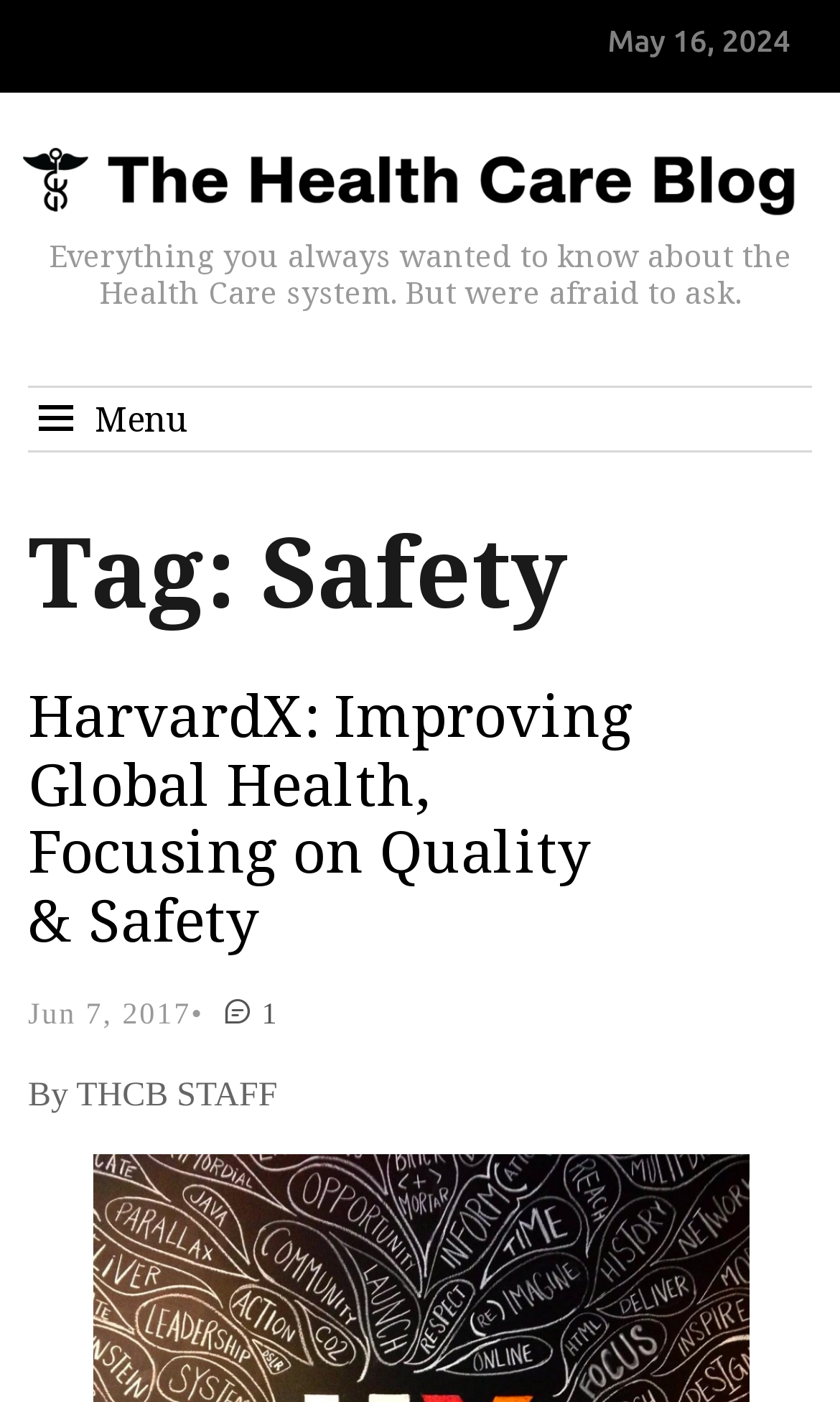Write a detailed summary of the webpage, including text, images, and layout.

The webpage is about healthcare, specifically focusing on safety. At the top, there is a date "May 16, 2024" displayed prominently. Below it, there is a navigation menu with a "Home" link, accompanied by an image, taking up a significant portion of the top section. 

To the right of the navigation menu, there is a heading that reads "Everything you always wanted to know about the Health Care system. But were afraid to ask." This is followed by a menu icon represented by "\uf419Menu" and a heading "Tag: Safety". 

Below the "Tag: Safety" heading, there is a list of articles or posts related to safety in healthcare. The first item on the list is "HarvardX: Improving Global Health, Focusing on Quality & Safety", which is a link. This is accompanied by a timestamp "Jun 7, 2017" and an author credit "By THCB STAFF". There is also a bullet point and a share icon next to the timestamp.